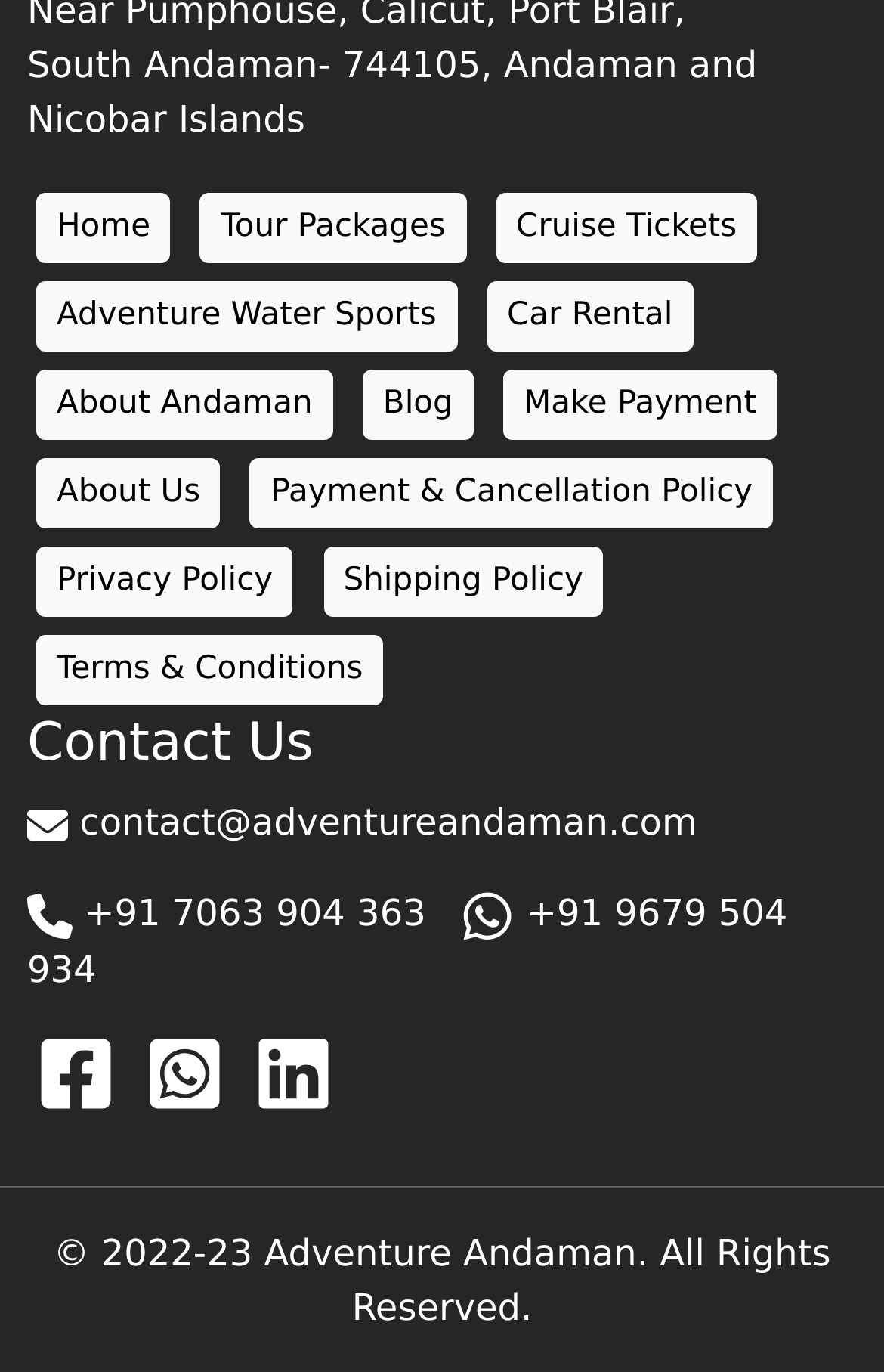Determine the bounding box coordinates of the clickable element necessary to fulfill the instruction: "Visit the 'Tennessee Republican Political Discourse' page". Provide the coordinates as four float numbers within the 0 to 1 range, i.e., [left, top, right, bottom].

None